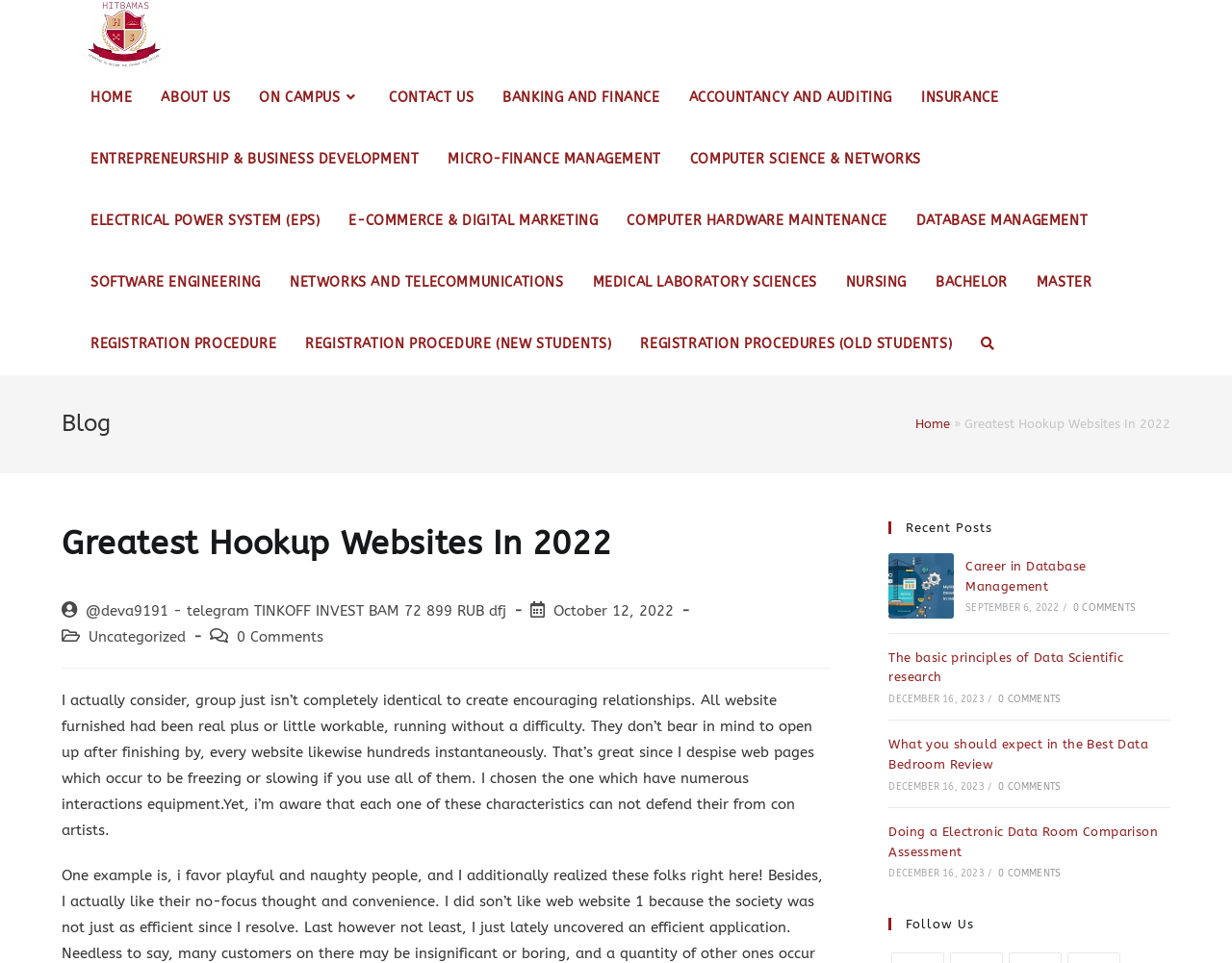Find the bounding box coordinates of the element you need to click on to perform this action: 'Read the blog post'. The coordinates should be represented by four float values between 0 and 1, in the format [left, top, right, bottom].

[0.05, 0.718, 0.661, 0.871]